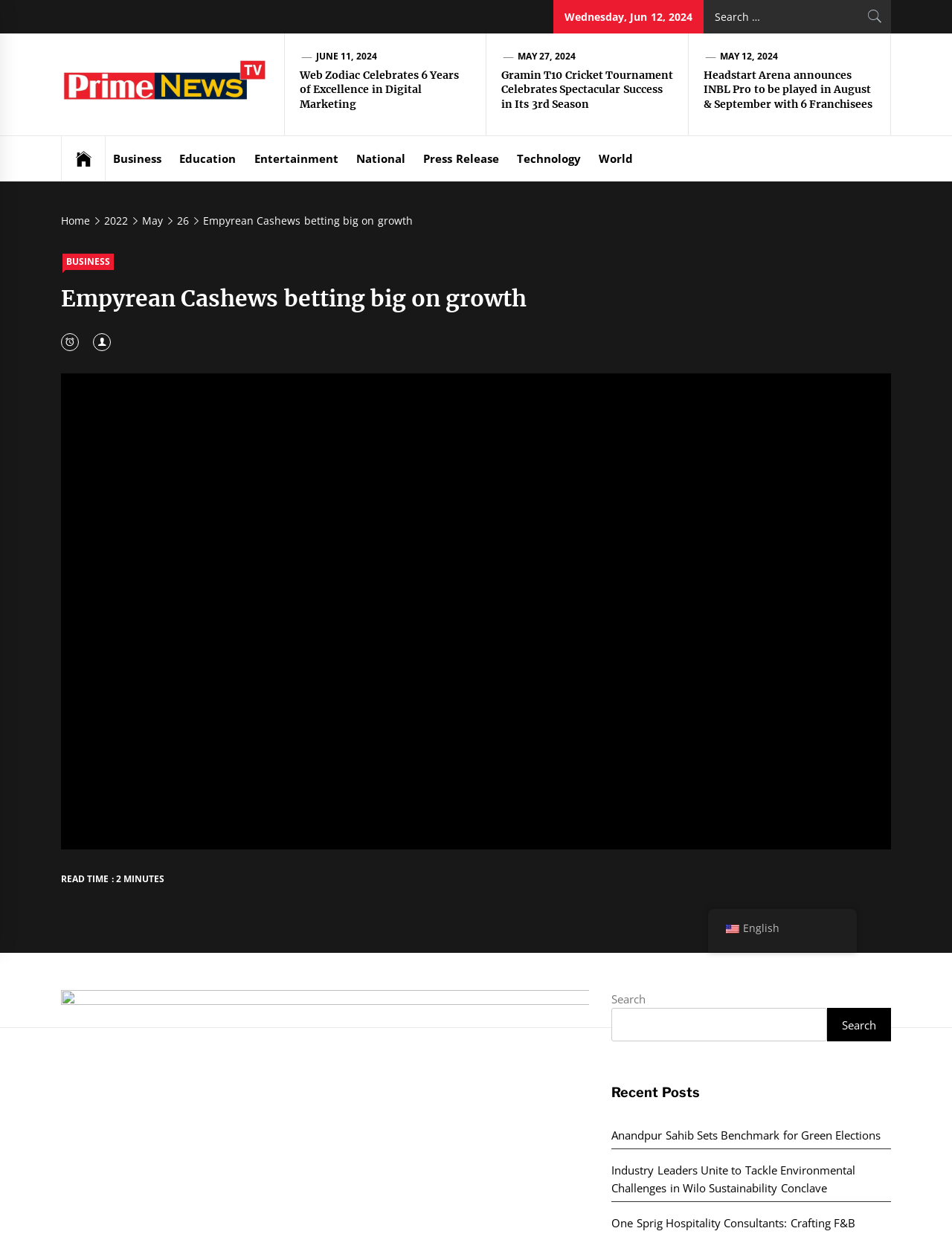What is the title of the main article on the webpage?
Using the visual information from the image, give a one-word or short-phrase answer.

Empyrean Cashews betting big on growth